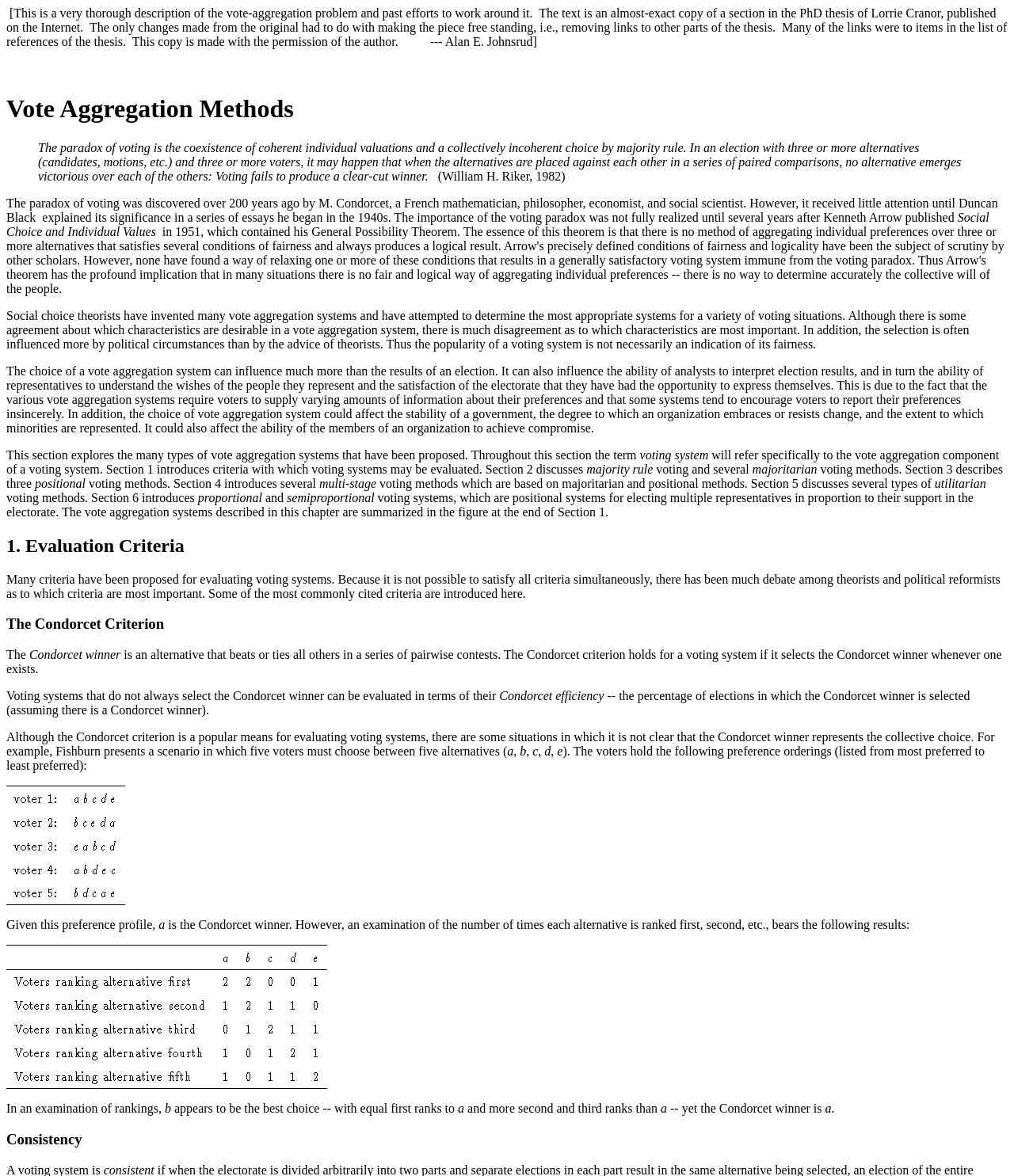Who discovered the paradox of voting?
Based on the image, answer the question in a detailed manner.

According to the webpage, the paradox of voting was discovered over 200 years ago by M. Condorcet, a French mathematician, philosopher, economist, and social scientist.